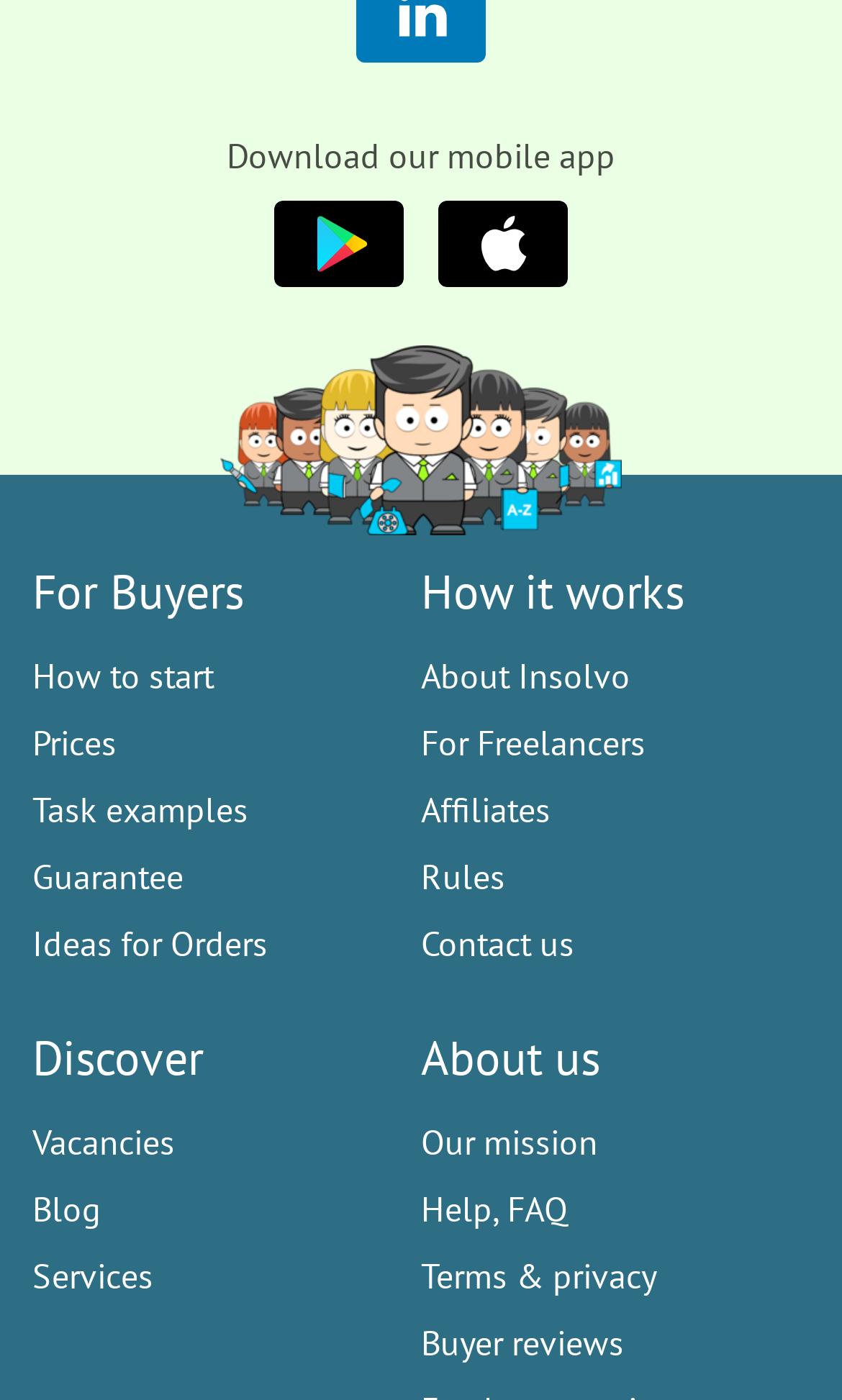Pinpoint the bounding box coordinates of the clickable element to carry out the following instruction: "Check the buyer reviews."

[0.5, 0.943, 0.741, 0.974]